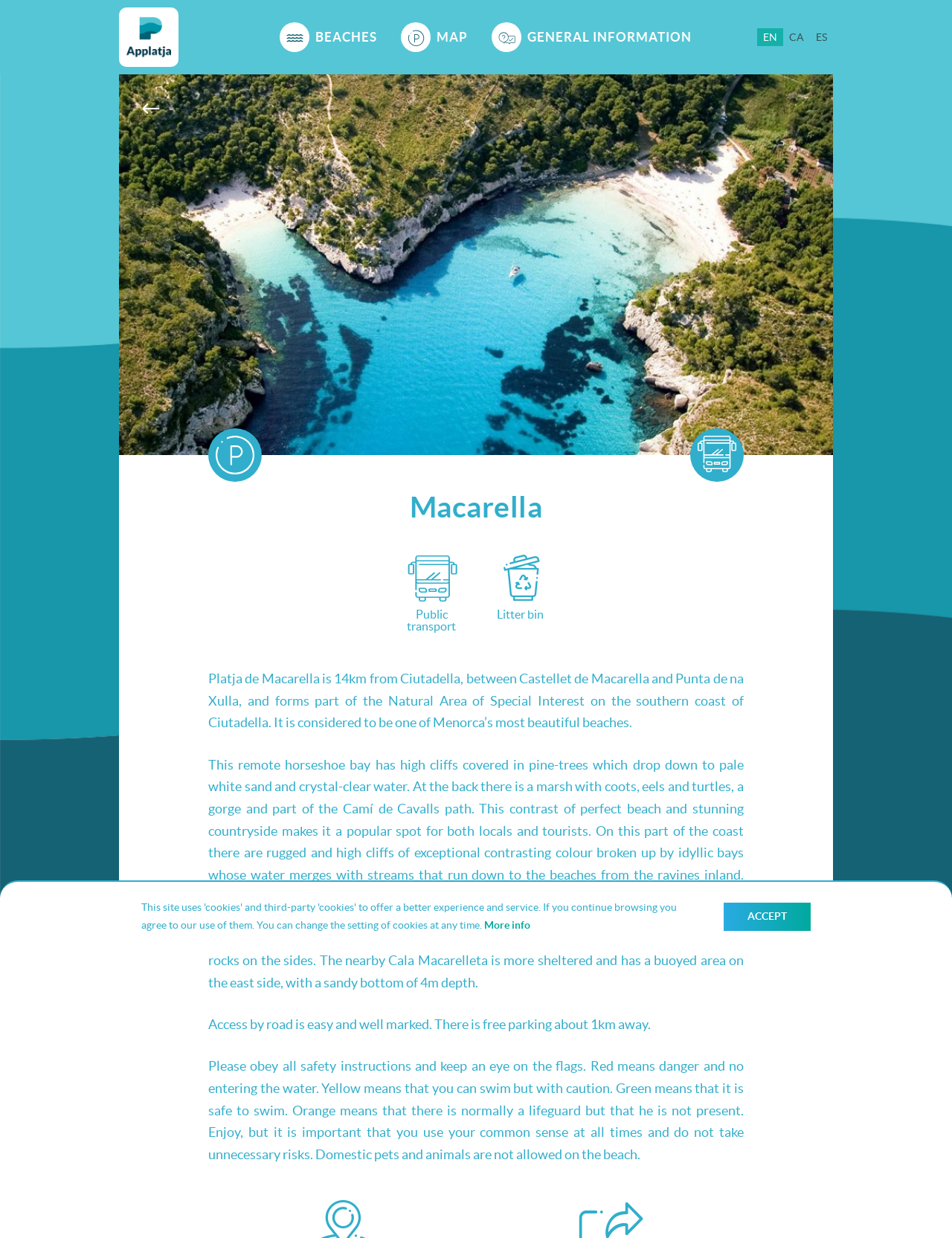Can you find the bounding box coordinates for the element that needs to be clicked to execute this instruction: "View Platja de Macarella information"? The coordinates should be given as four float numbers between 0 and 1, i.e., [left, top, right, bottom].

[0.219, 0.542, 0.781, 0.59]